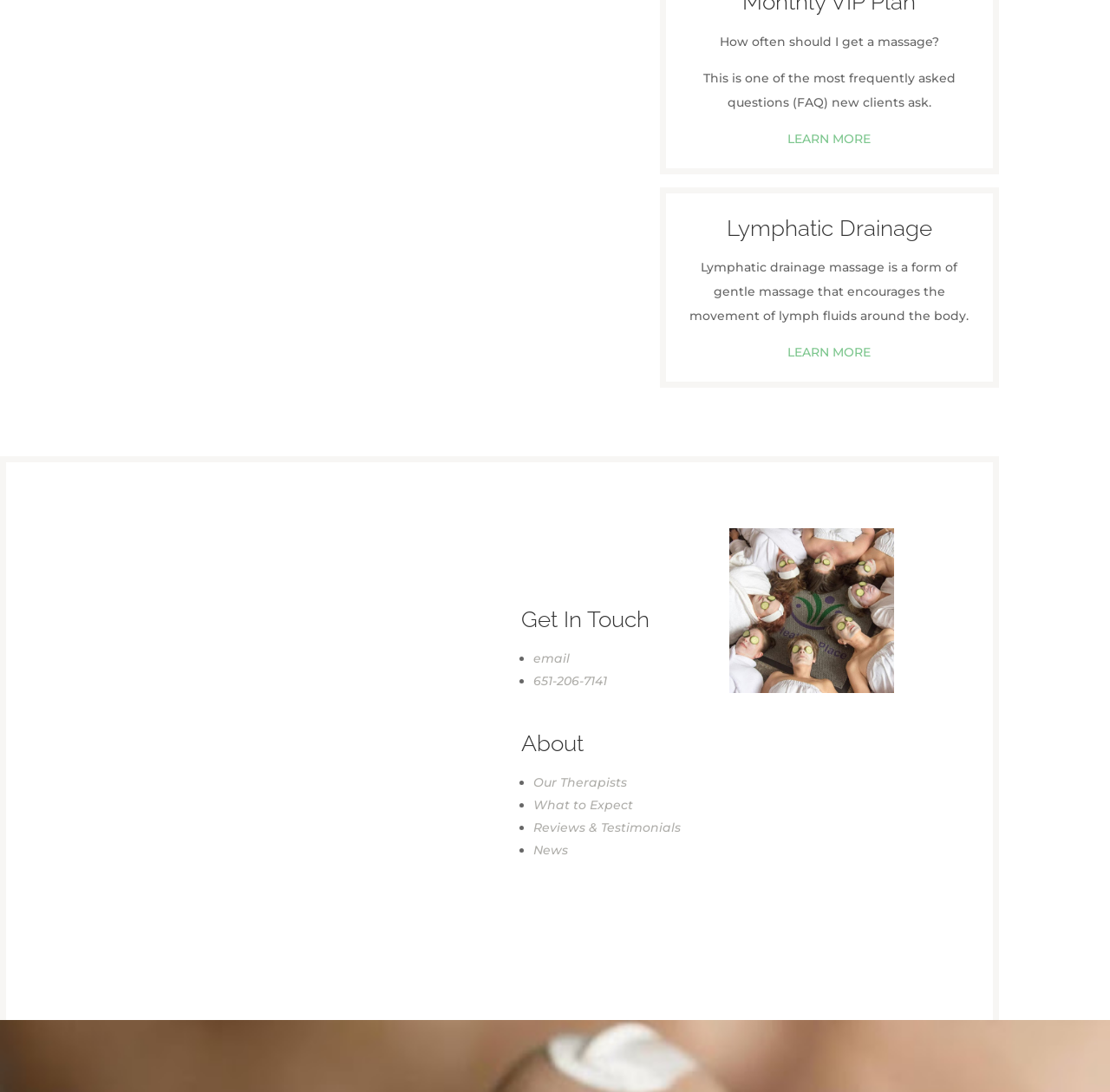Locate the bounding box coordinates of the element that should be clicked to execute the following instruction: "Search for recent entries".

None